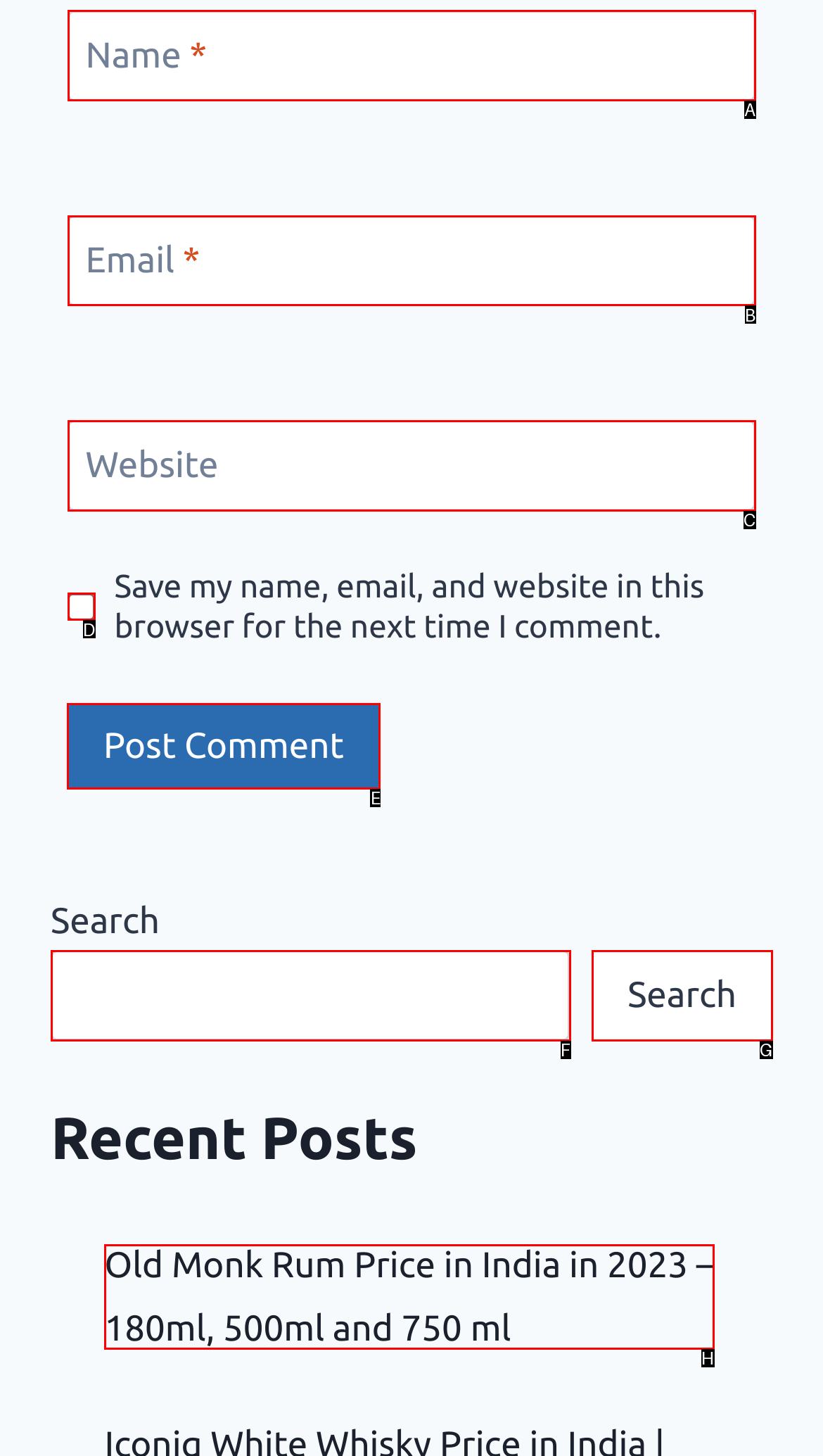Which HTML element should be clicked to complete the task: Click the Post Comment button? Answer with the letter of the corresponding option.

E